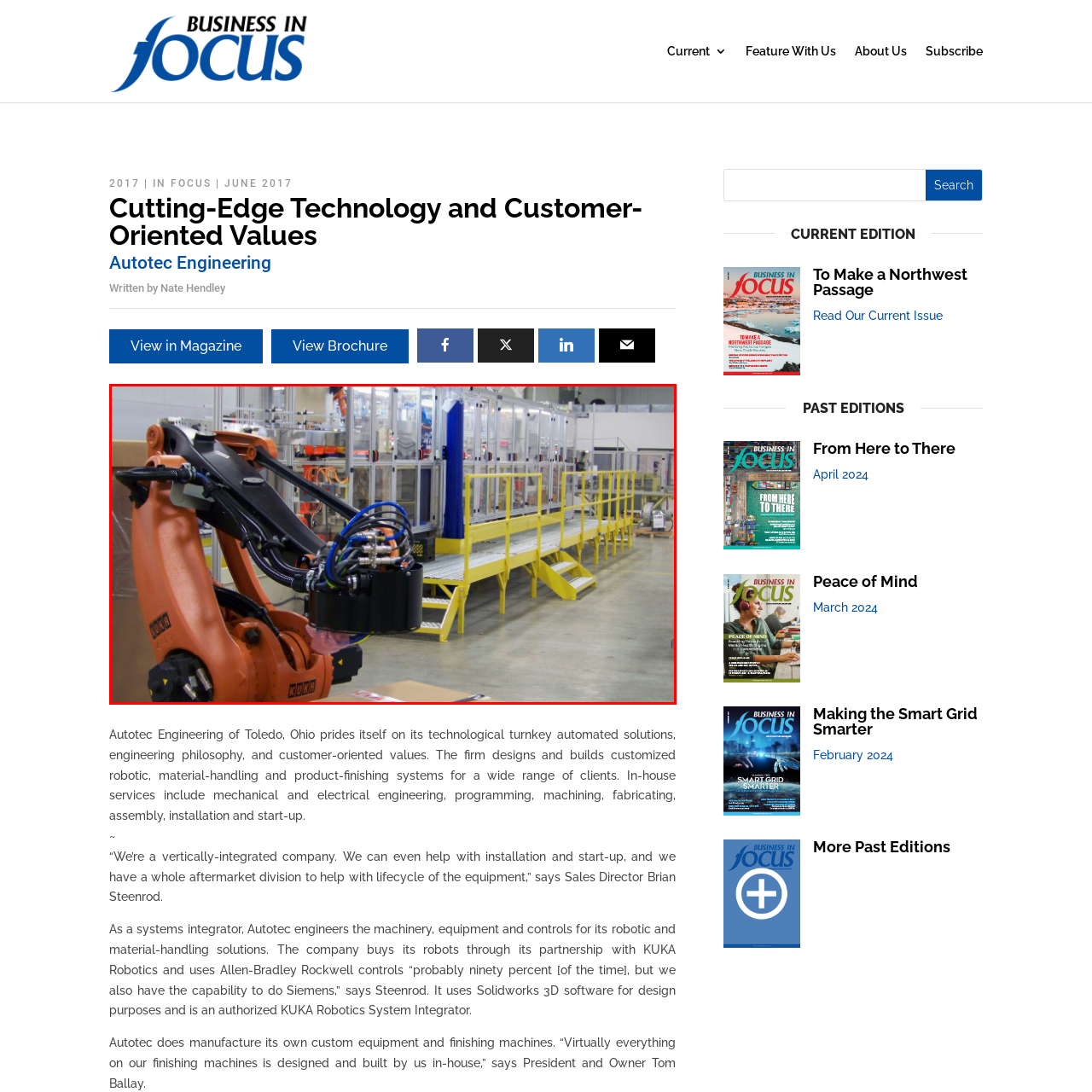What is the purpose of the yellow safety railings?
Inspect the highlighted part of the image and provide a single word or phrase as your answer.

To enhance safety